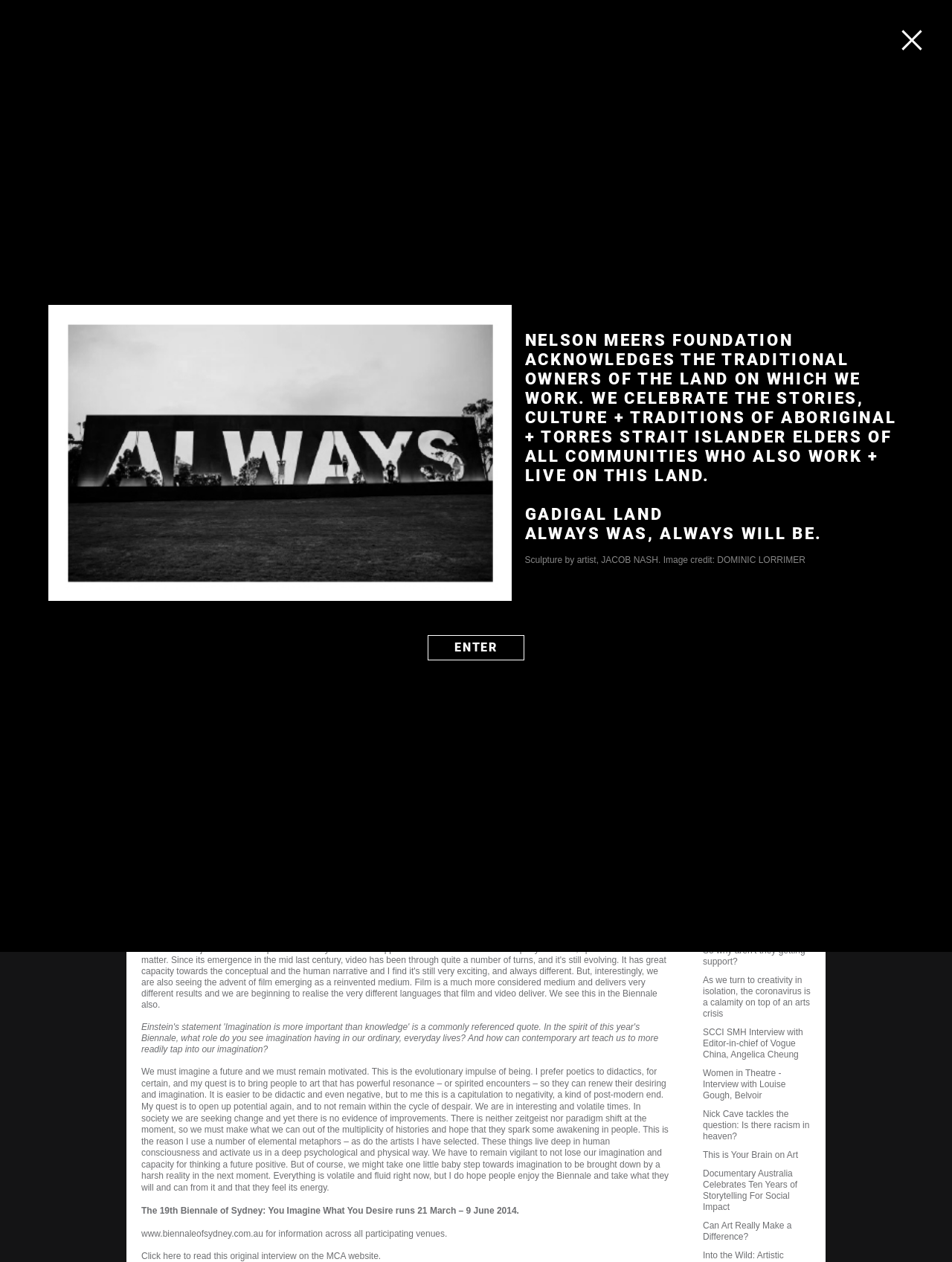Can you give a comprehensive explanation to the question given the content of the image?
What is the name of the artist mentioned?

The name of the artist can be found in the StaticText element with the text 'Sculpture by artist, JACOB NASH. Image credit: DOMINIC LORRIMER' at coordinates [0.551, 0.44, 0.846, 0.448].